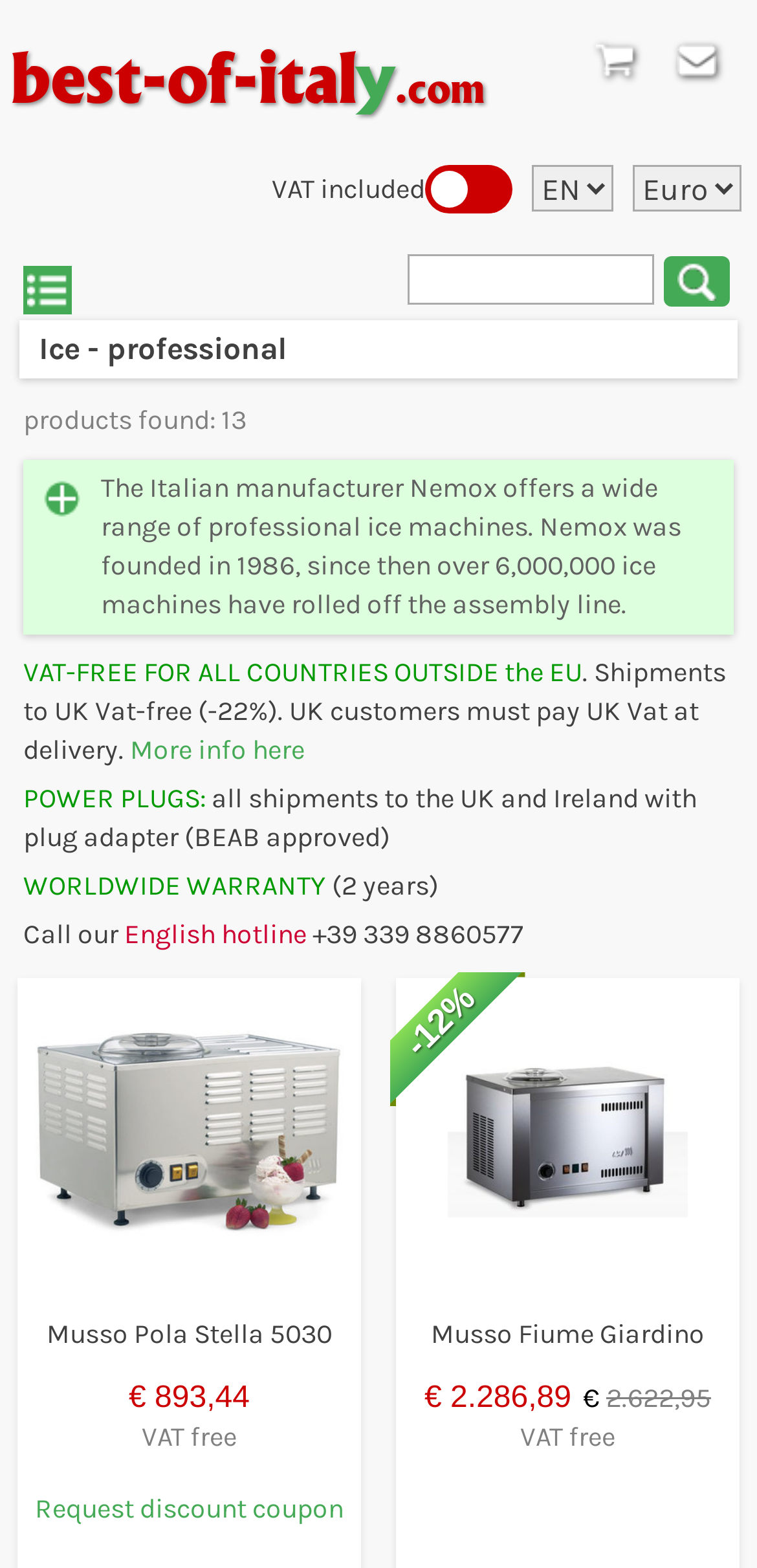Pinpoint the bounding box coordinates of the element that must be clicked to accomplish the following instruction: "Select an option from the combobox". The coordinates should be in the format of four float numbers between 0 and 1, i.e., [left, top, right, bottom].

[0.836, 0.105, 0.979, 0.135]